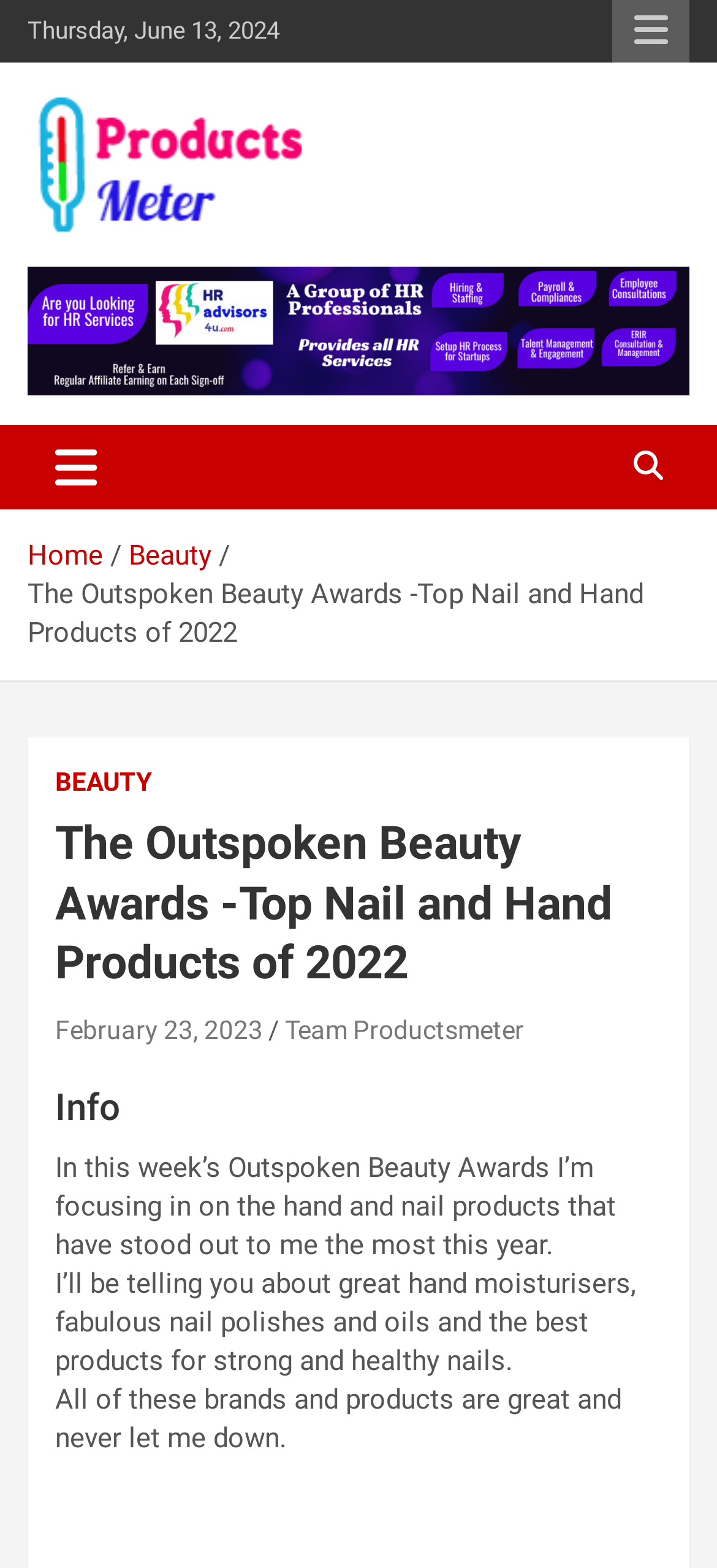What is the topic of the current article?
Using the information from the image, provide a comprehensive answer to the question.

The topic of the current article is mentioned in the heading, which is 'The Outspoken Beauty Awards -Top Nail and Hand Products of 2022'. This suggests that the article is about the best nail and hand products of 2022.